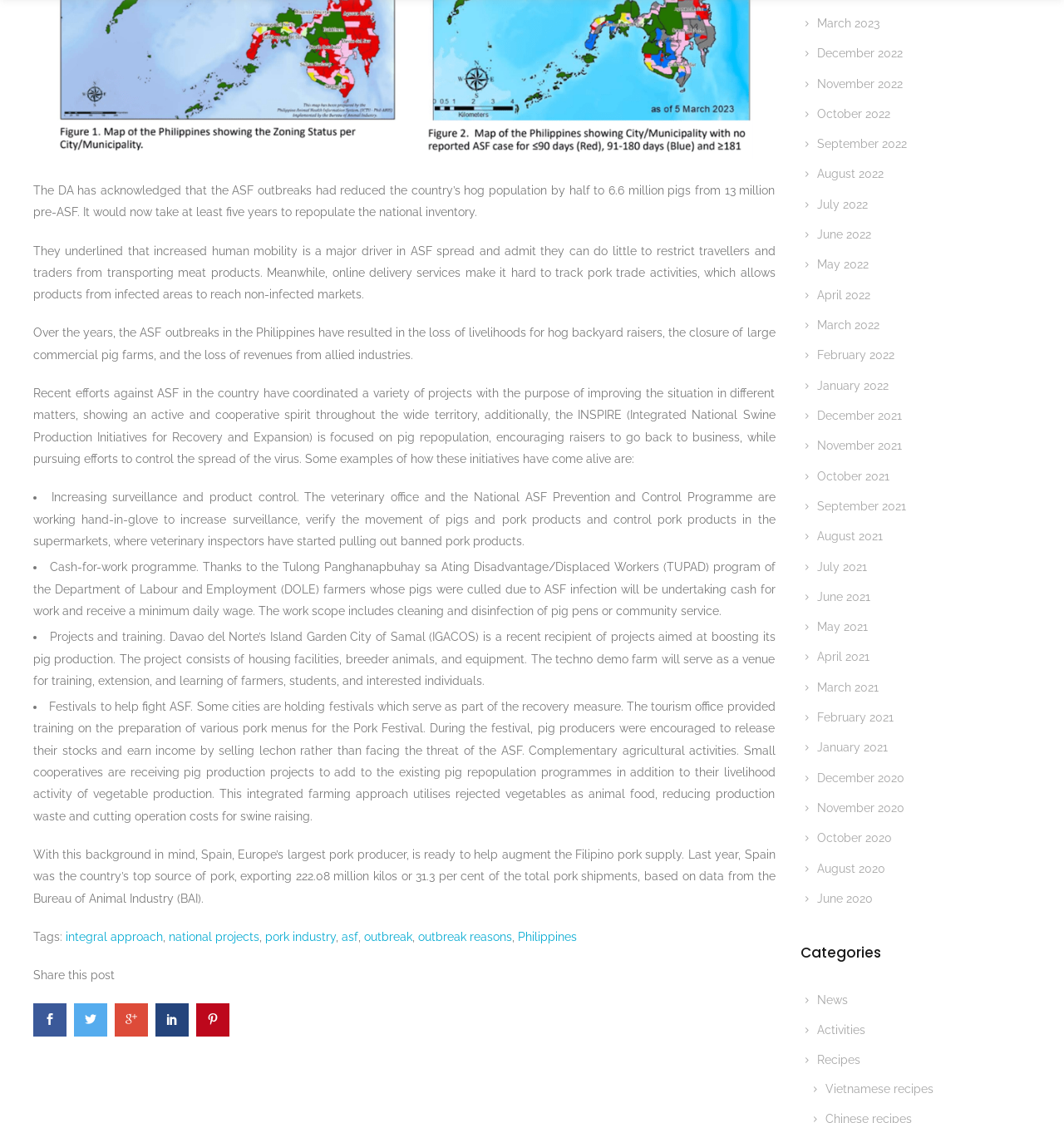What is the purpose of the INSPIRE project?
Please answer the question as detailed as possible.

The text states that 'the INSPIRE (Integrated National Swine Production Initiatives for Recovery and Expansion) is focused on pig repopulation, encouraging raisers to go back to business, while pursuing efforts to control the spread of the virus.'